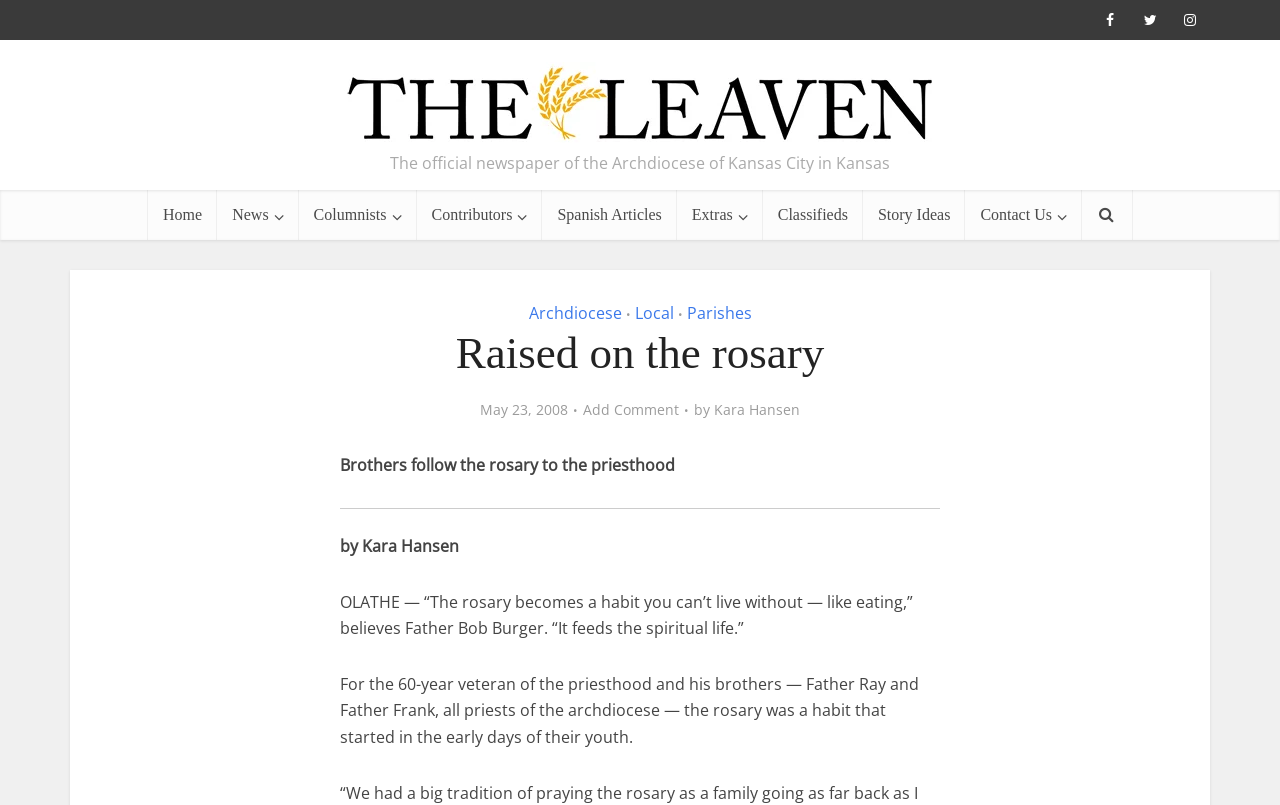Give an extensive and precise description of the webpage.

The webpage is the official newspaper of the Archdiocese of Kansas City in Kansas, titled "Raised on the rosary - The Leaven Catholic Newspaper". At the top right corner, there are three social media links represented by icons. Below them, the newspaper's logo and name are displayed, along with a tagline describing its affiliation.

The main navigation menu is located below the logo, with links to "Home", "News", "Columnists", "Contributors", "Spanish Articles", "Extras", "Classifieds", "Story Ideas", "Contact Us", and a search icon. 

The main content area is divided into two sections. On the left, there is a header section with links to "Archdiocese", "Local", and "Parishes". Below this header, the title "Raised on the rosary" is displayed, followed by the publication date "May 23, 2008". 

On the right side of the main content area, there is an article with the title "Brothers follow the rosary to the priesthood" and a brief introduction by Kara Hansen. The article is separated from the rest of the content by a horizontal line. Below the article, there is a quote from Father Bob Burger, describing the importance of the rosary in spiritual life. The quote is followed by a passage that explains how the rosary became a habit for Father Bob Burger and his brothers.